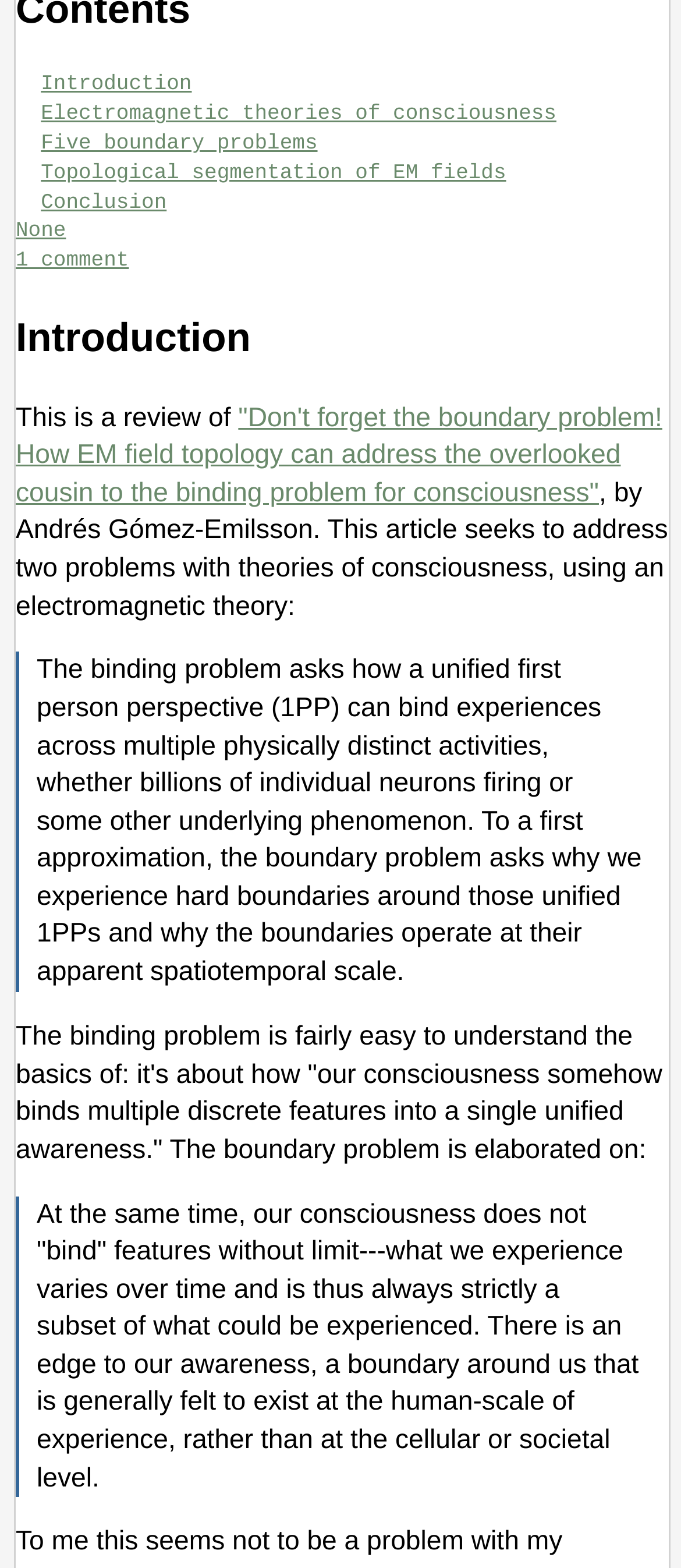Give the bounding box coordinates for the element described by: "Five boundary problems".

[0.06, 0.084, 0.468, 0.099]